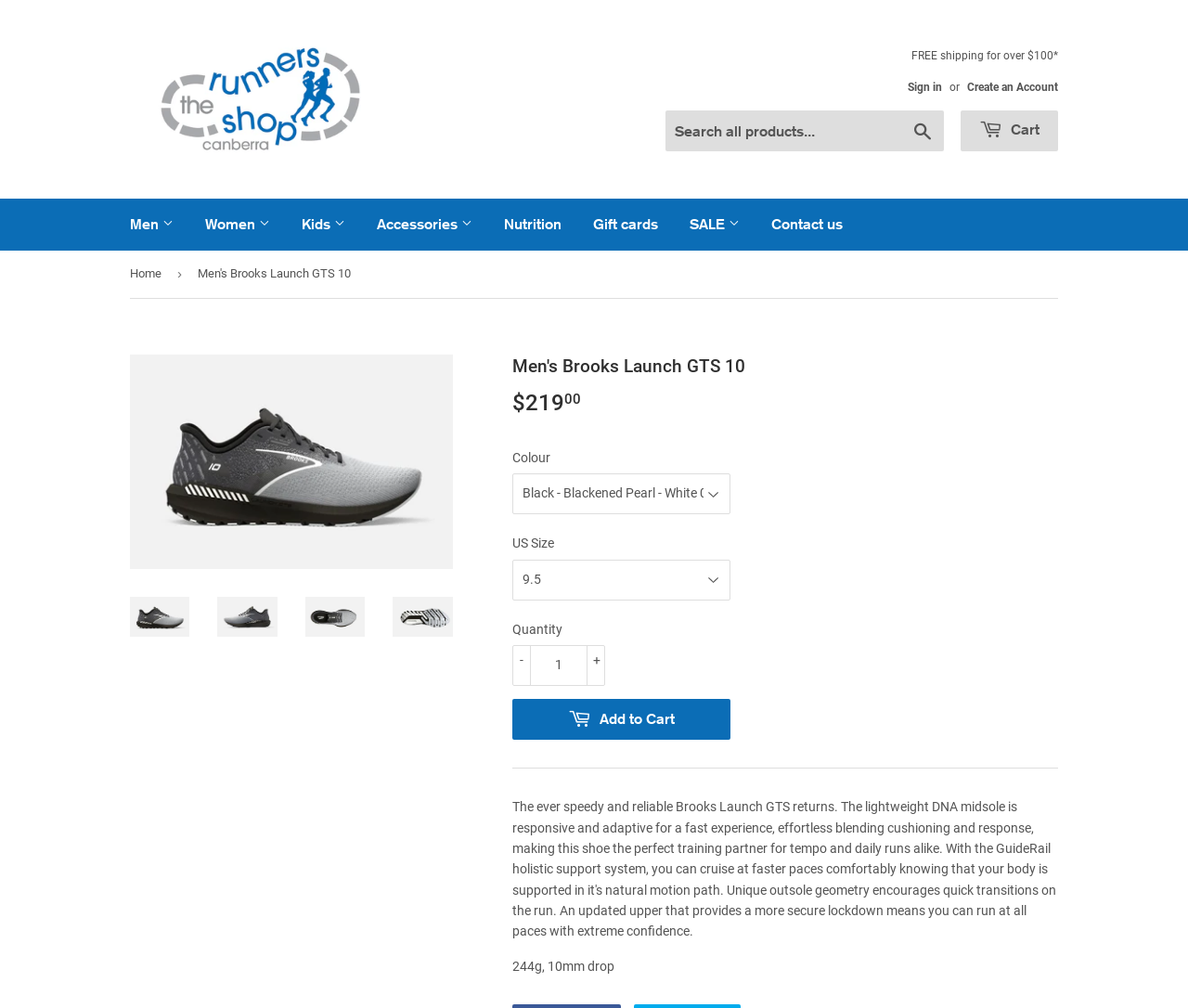Determine the main heading of the webpage and generate its text.

Men's Brooks Launch GTS 10